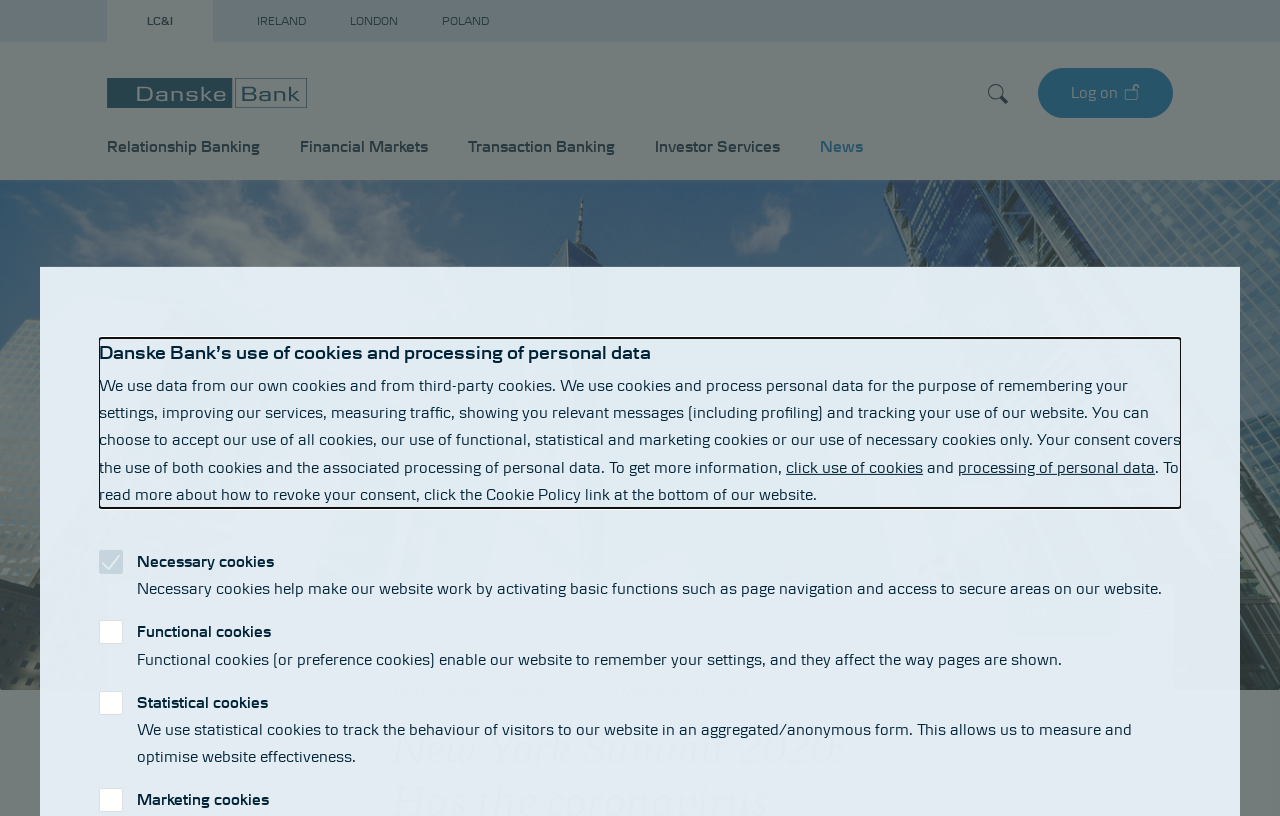Based on the element description aria-label="Share on Linkedin", identify the bounding box of the UI element in the given webpage screenshot. The coordinates should be in the format (top-left x, top-left y, bottom-right x, bottom-right y) and must be between 0 and 1.

[0.788, 0.715, 0.831, 0.782]